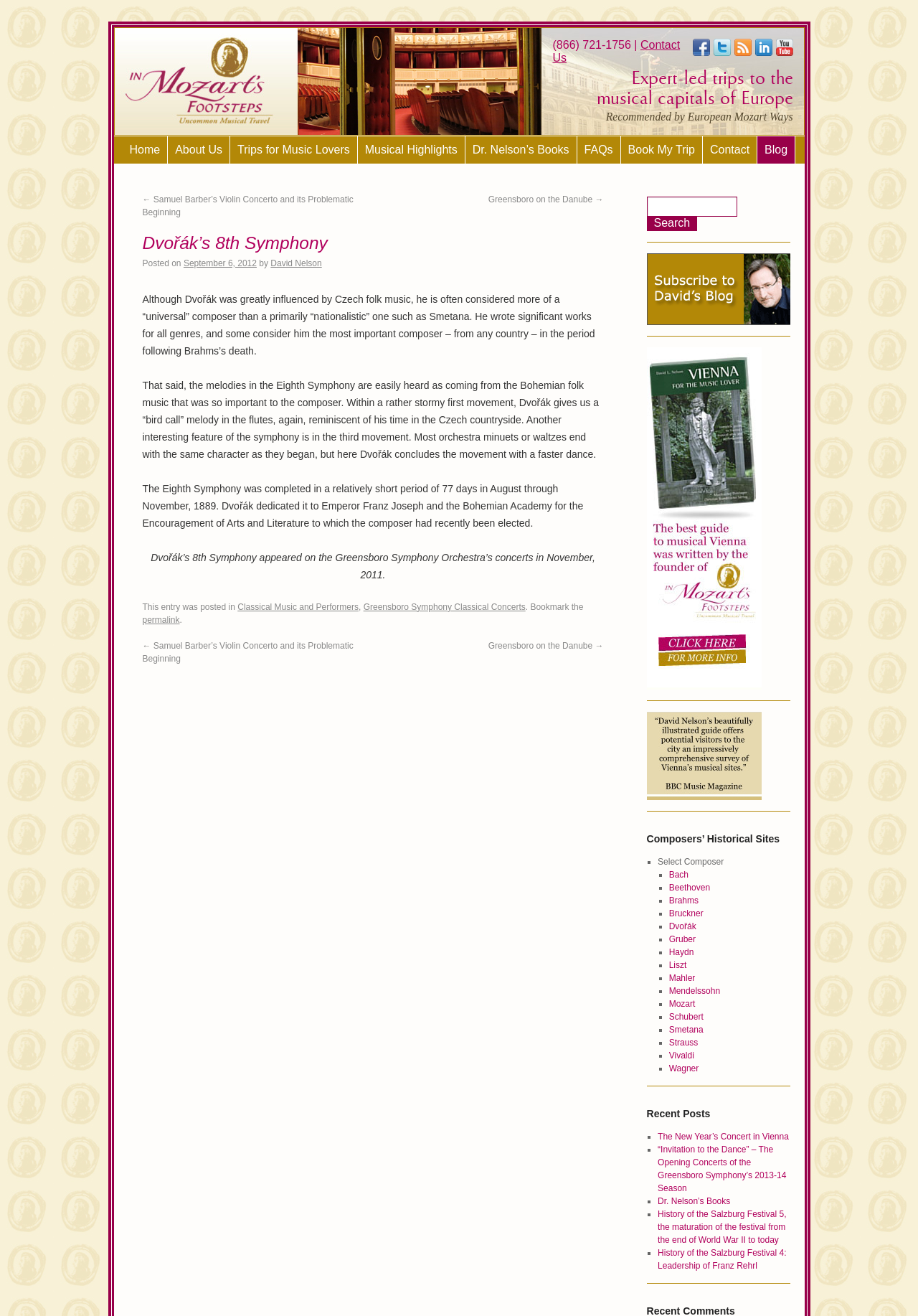How many composers are listed in the 'Composers’ Historical Sites' section?
Carefully analyze the image and provide a detailed answer to the question.

The number of composers listed in the 'Composers’ Historical Sites' section can be counted by looking at the list of composers, which includes Bach, Beethoven, Brahms, Bruckner, Dvořák, Gruber, Haydn, Liszt, Mahler, Mendelssohn, and Mozart.